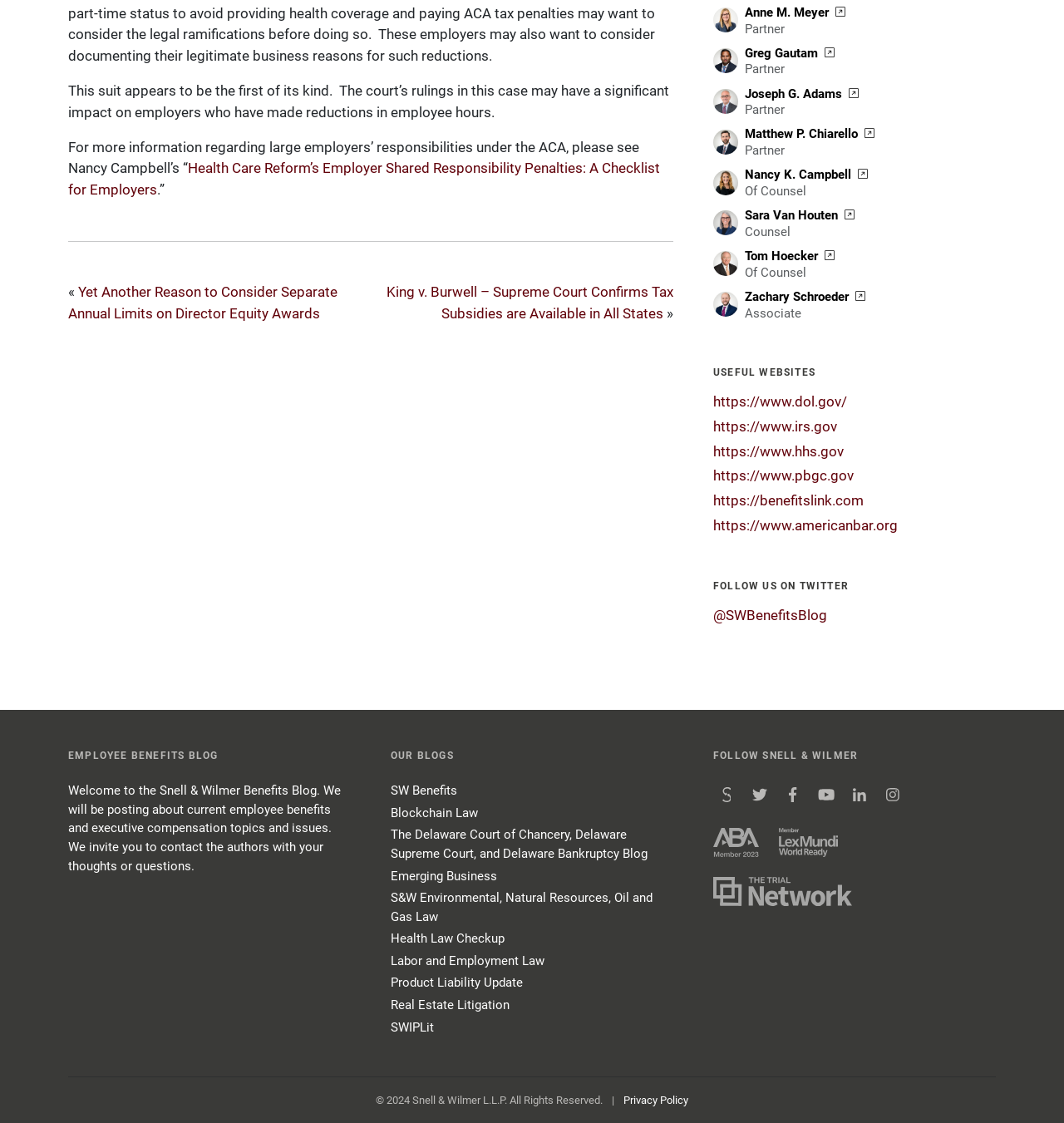What is the purpose of the 'USEFUL WEBSITES' section?
From the image, provide a succinct answer in one word or a short phrase.

To provide links to related websites